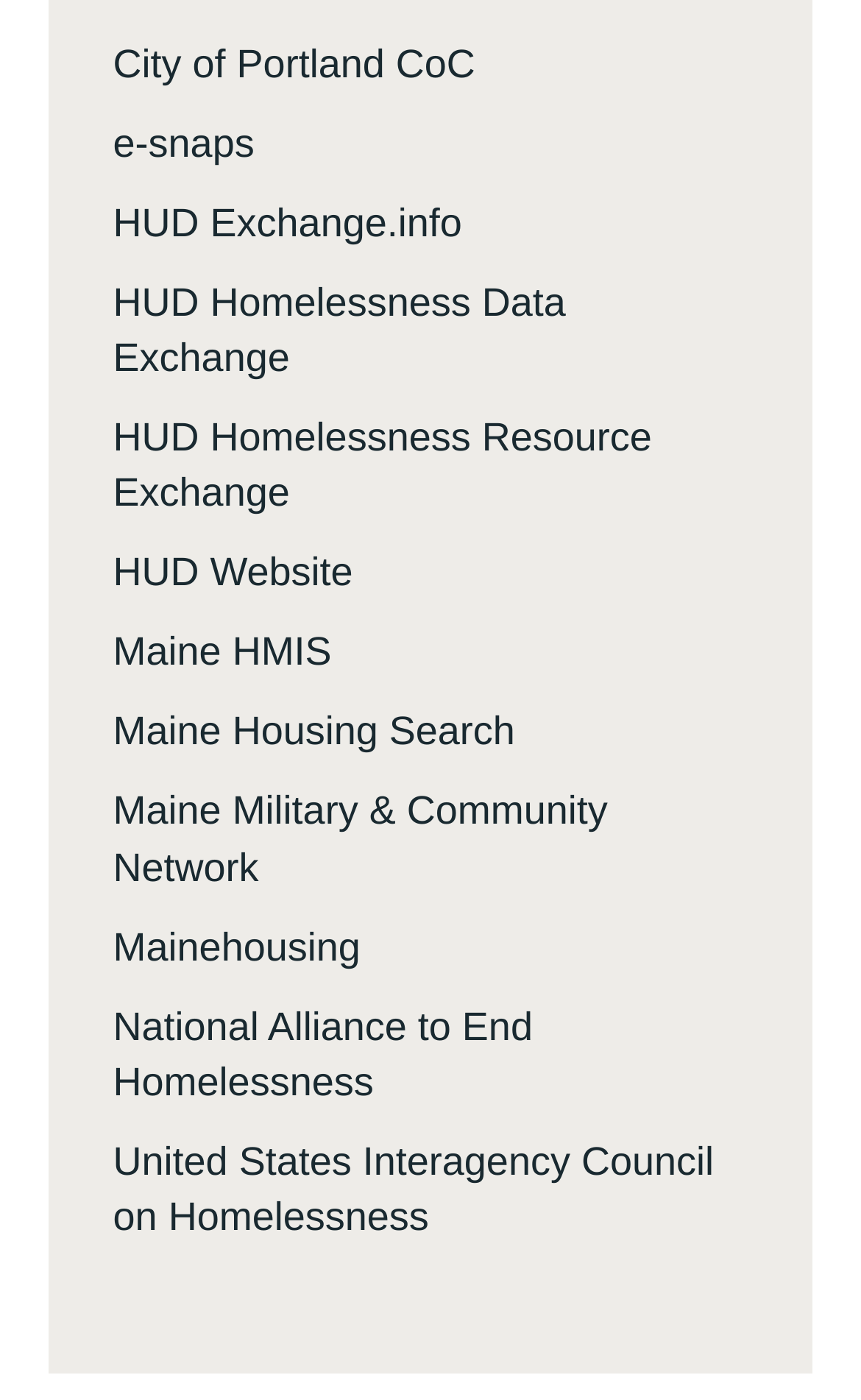Give a one-word or short phrase answer to the question: 
How many links are related to HUD on the webpage?

3